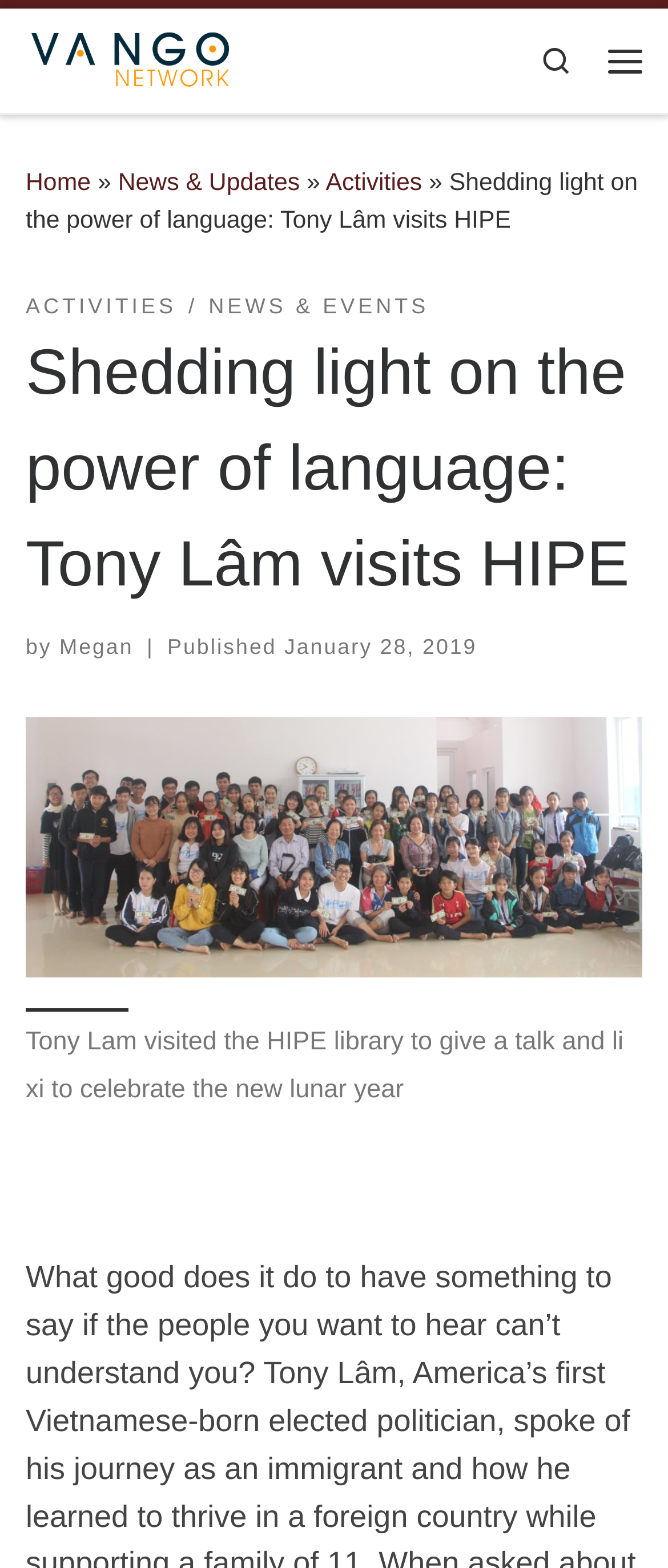Respond to the question below with a single word or phrase:
What is the event celebrated in the article?

New lunar year